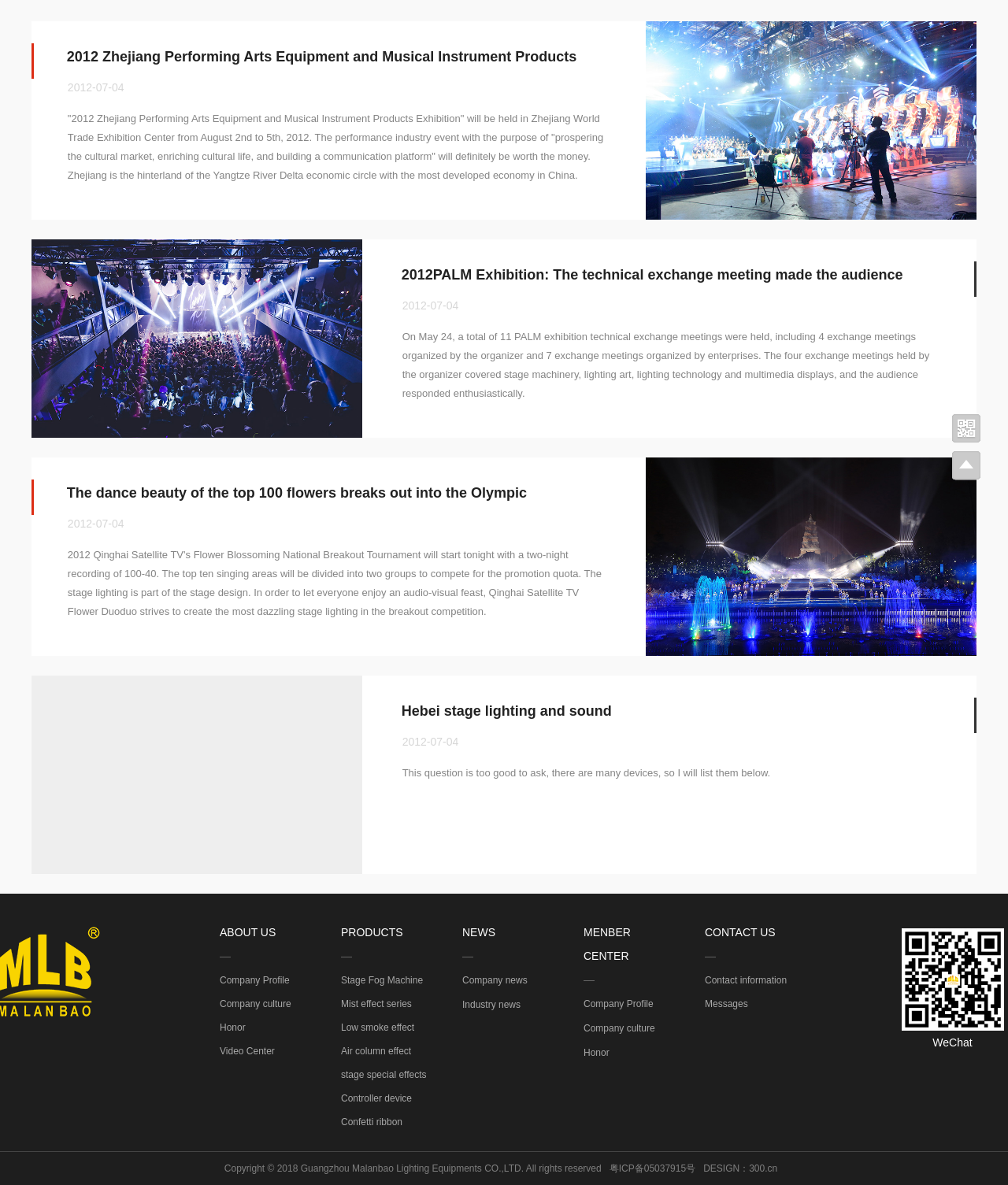Provide the bounding box coordinates for the specified HTML element described in this description: "Industry news". The coordinates should be four float numbers ranging from 0 to 1, in the format [left, top, right, bottom].

[0.459, 0.842, 0.516, 0.852]